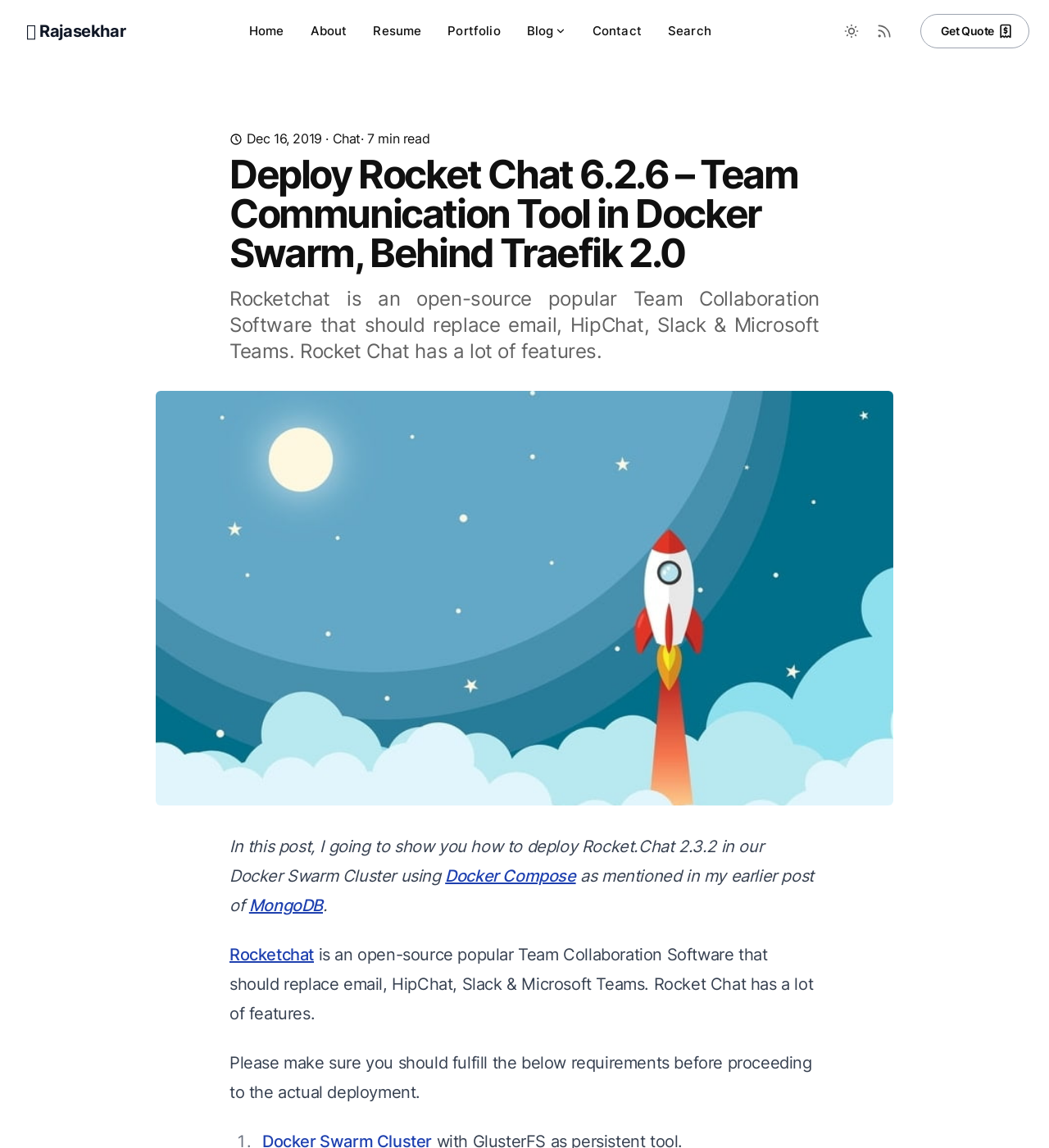What is the headline of the webpage?

Deploy Rocket Chat 6.2.6 – Team Communication Tool in Docker Swarm, Behind Traefik 2.0